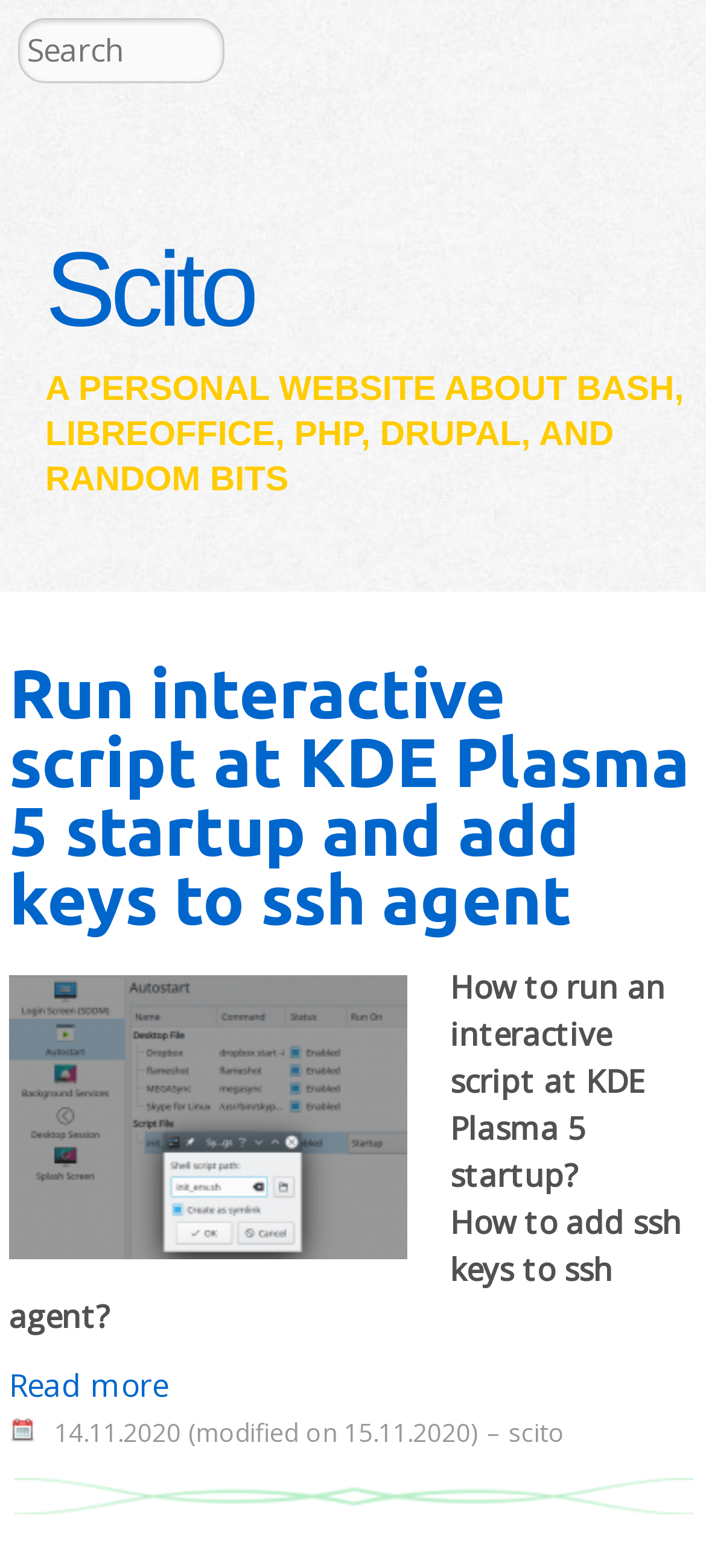Offer a meticulous caption that includes all visible features of the webpage.

This webpage is a personal website of Scito, focusing on topics such as Drupal, Zotero, and random ideas. At the top left corner, there is a "Skip to main content" link. Next to it, a "Search" heading is located, accompanied by a search box that spans almost the entire width of the page.

Below the search box, a group of elements is centered, including a heading "Scito" with a link to the website's title, and a longer heading that describes the website's content, including links to specific topics like BASH, LIBREOFFICE, PHP, and DRUPAL.

The main content of the webpage is an article that takes up most of the page's width and height. The article's title, "Run interactive script at KDE Plasma 5 startup and add keys to ssh agent", is a heading that spans the entire width of the article. Below the title, there is a figure containing an image with a caption "Screenshot 'KDE Plasma 5 Autostart Script'". 

The article's content is divided into sections, with headings and paragraphs of text. The text describes how to run an interactive script at KDE Plasma 5 startup and how to add ssh keys to ssh agent. At the bottom of the article, there is a "Read more" link and a timestamp indicating when the article was published and last modified.